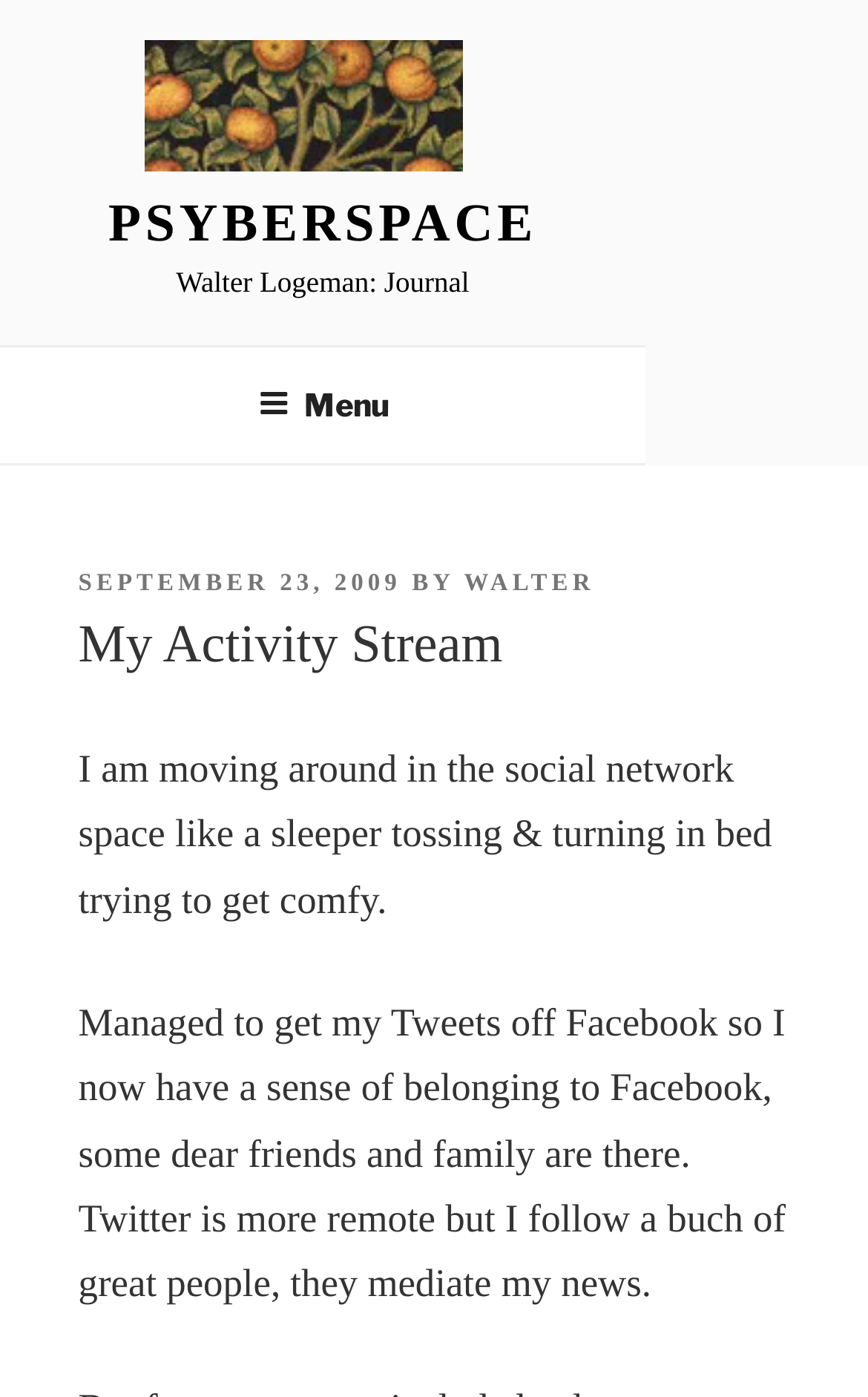What is the date of the posted journal entry?
Using the picture, provide a one-word or short phrase answer.

September 23, 2009